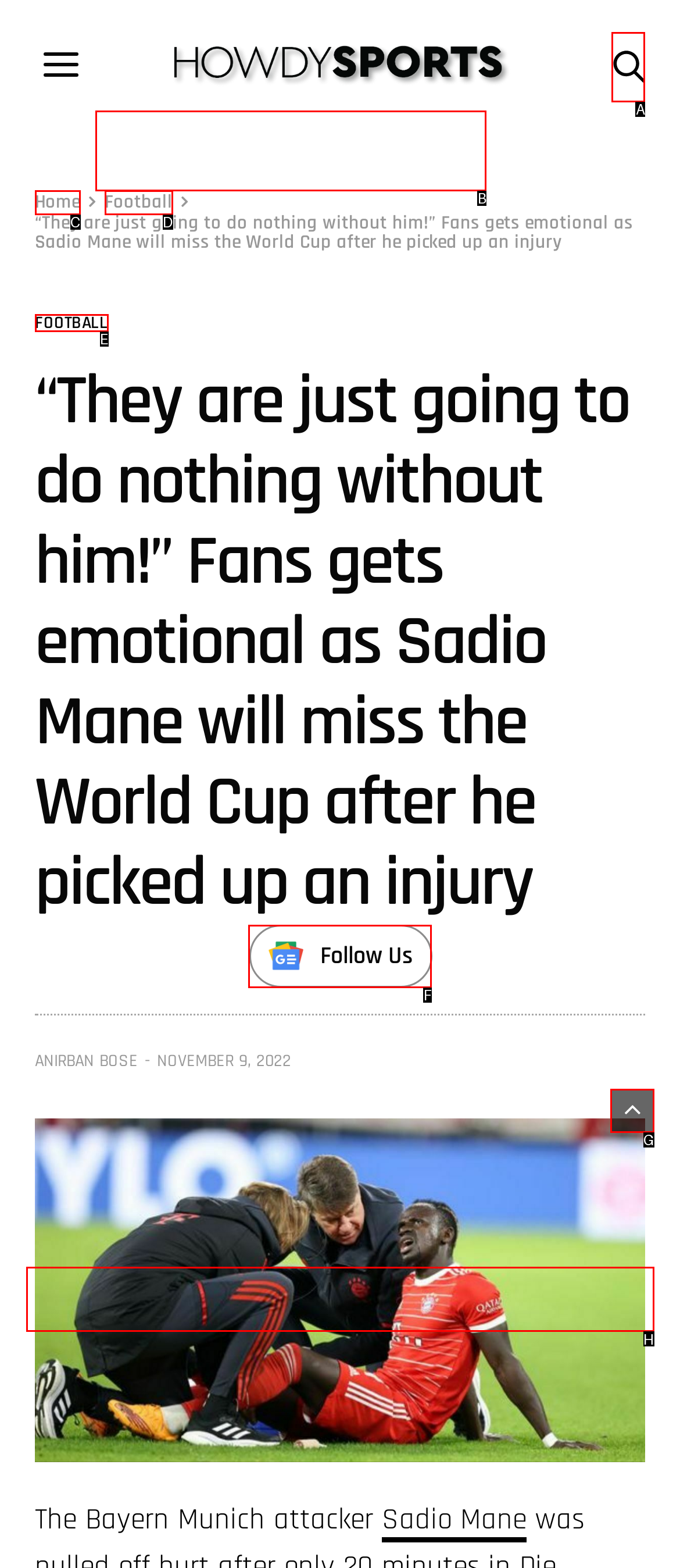Given the description: Home, identify the HTML element that corresponds to it. Respond with the letter of the correct option.

C